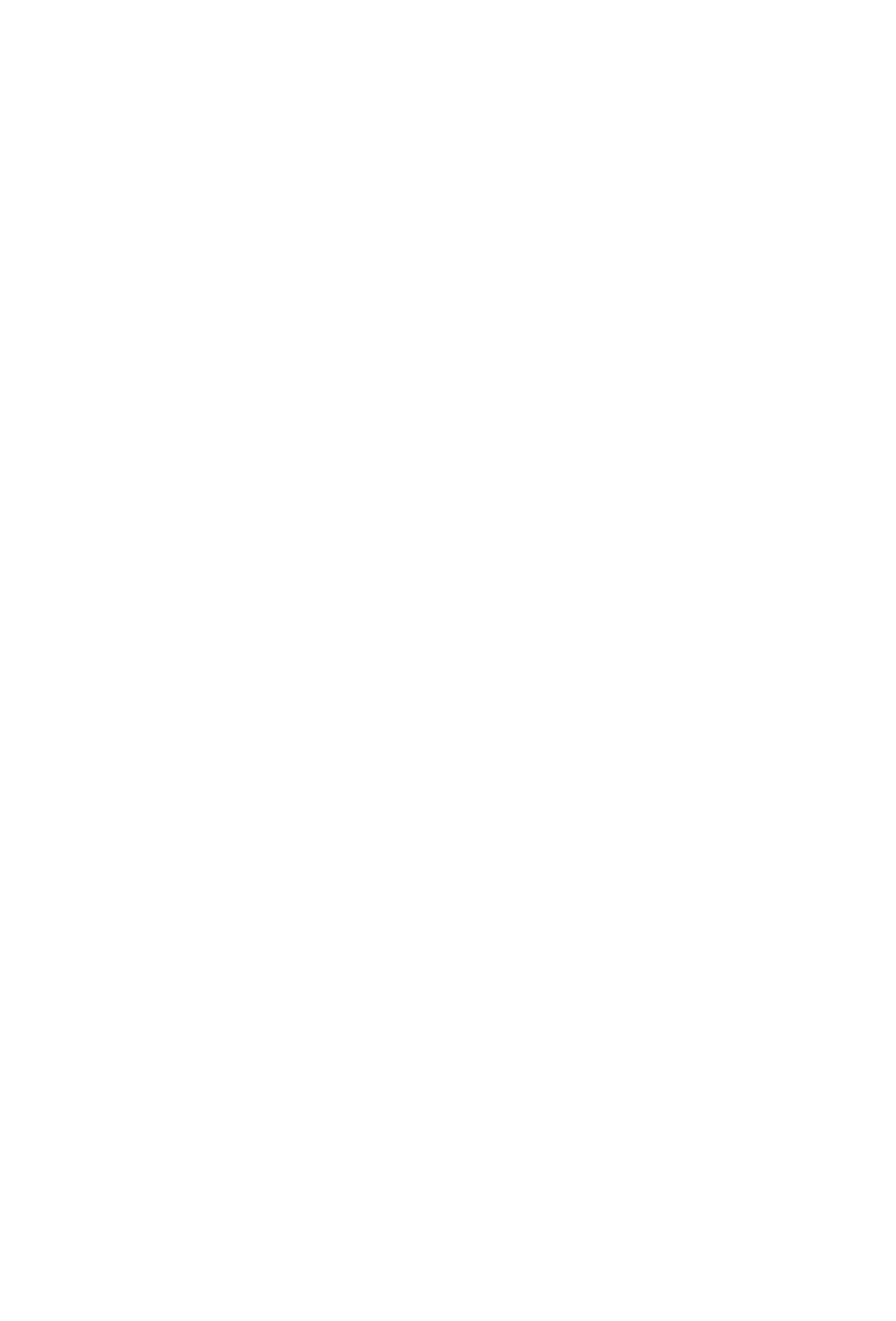Bounding box coordinates should be in the format (top-left x, top-left y, bottom-right x, bottom-right y) and all values should be floating point numbers between 0 and 1. Determine the bounding box coordinate for the UI element described as: Facebook

[0.293, 0.753, 0.348, 0.801]